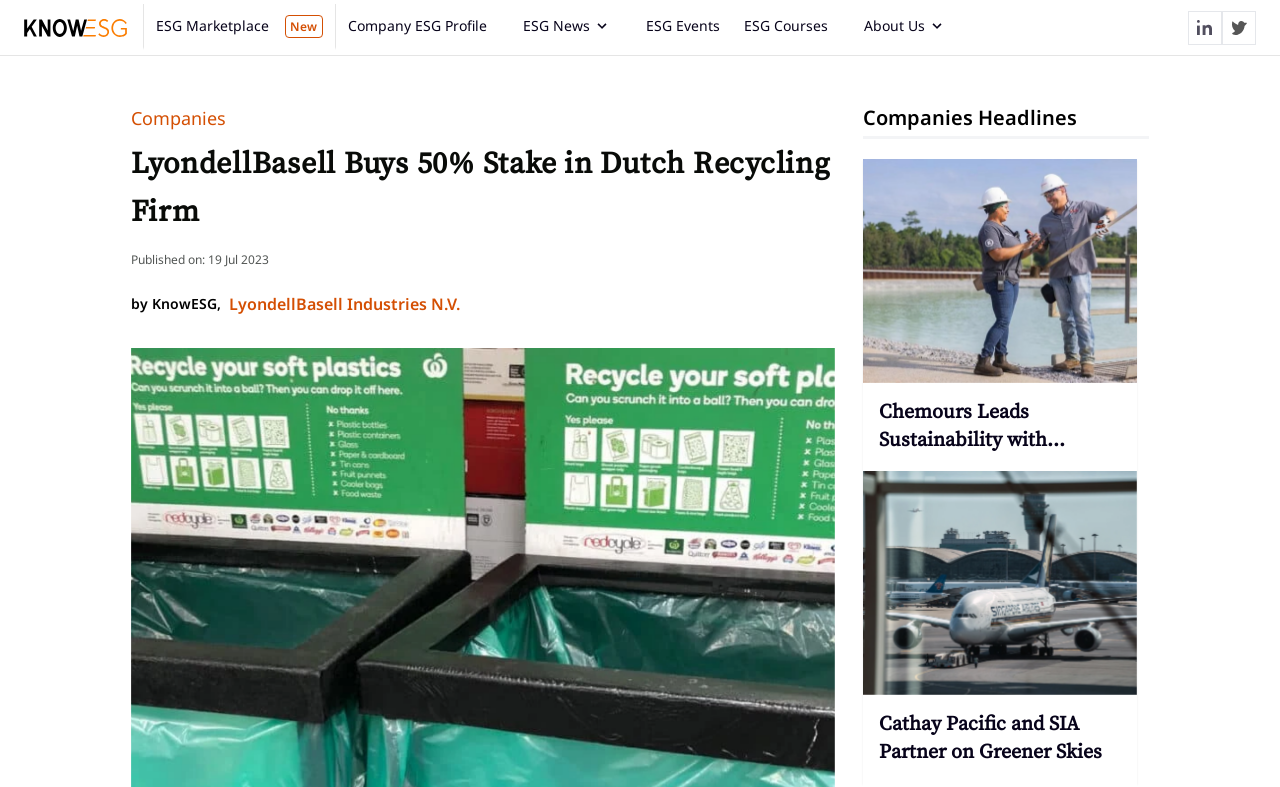Identify the bounding box coordinates of the area you need to click to perform the following instruction: "Click on ESG News".

[0.019, 0.022, 0.099, 0.048]